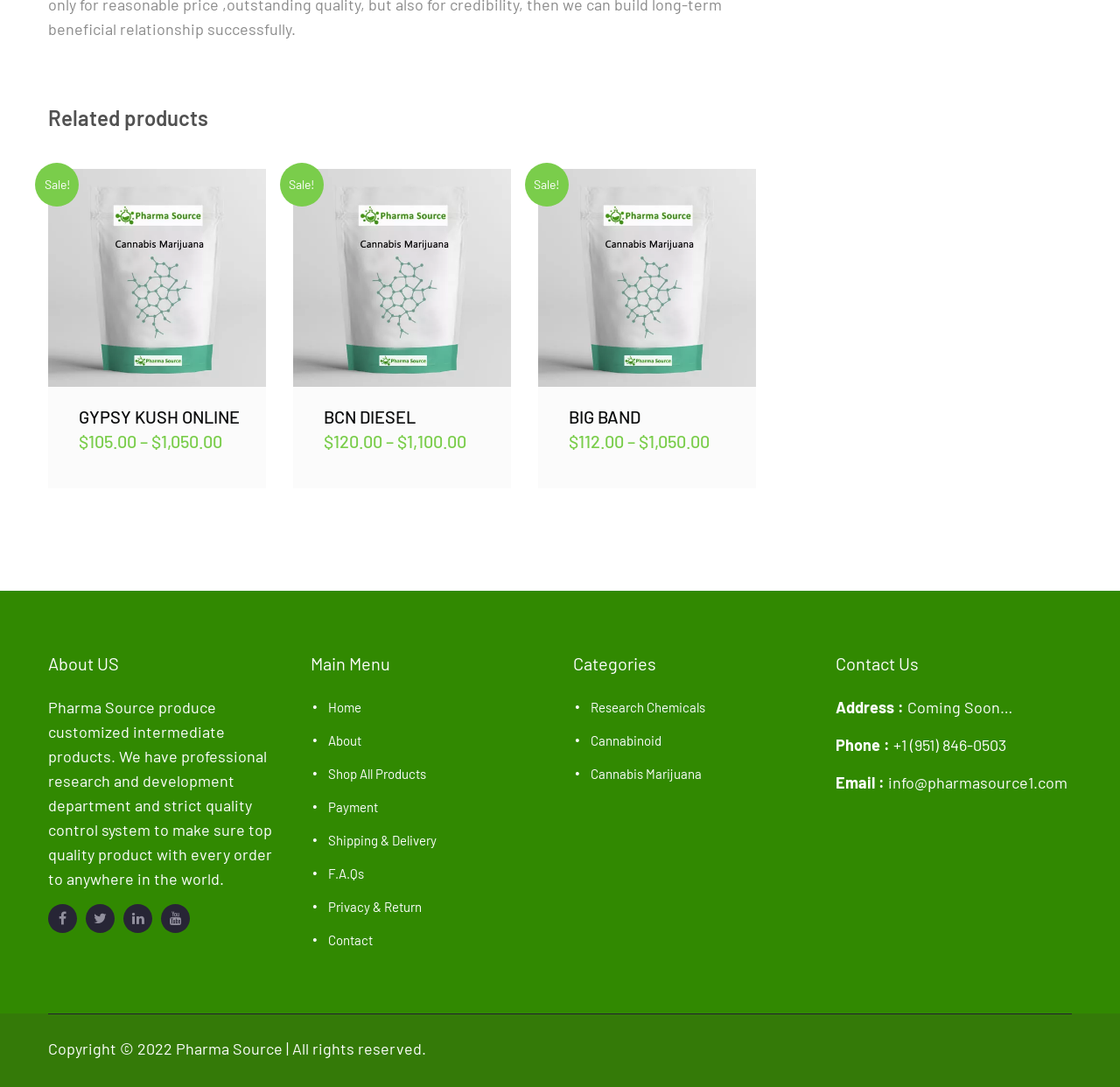Please specify the bounding box coordinates of the clickable region necessary for completing the following instruction: "Check 'Sale!' for 'BIG BAND'". The coordinates must consist of four float numbers between 0 and 1, i.e., [left, top, right, bottom].

[0.477, 0.163, 0.499, 0.176]